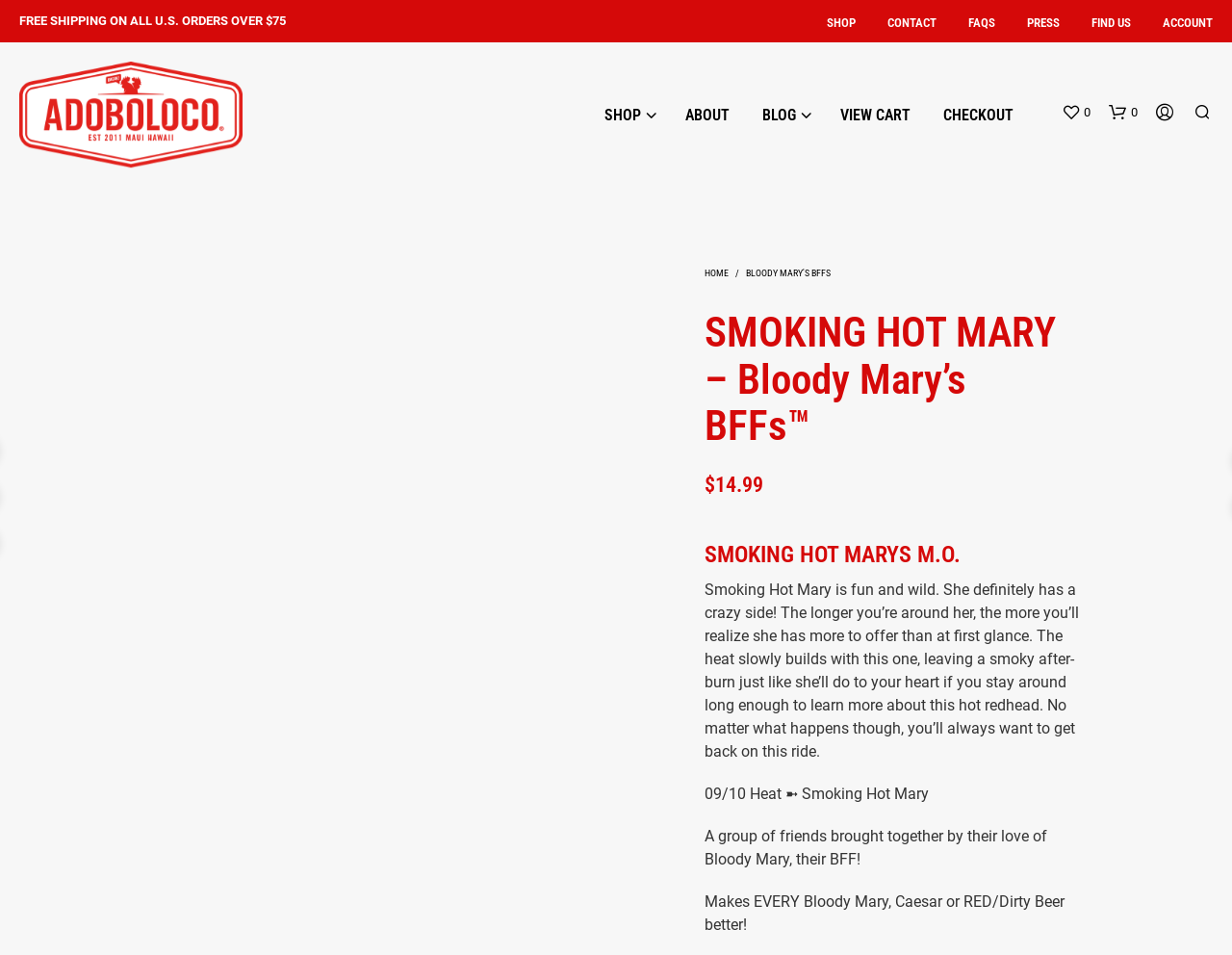What social media platforms are linked on the webpage?
Carefully examine the image and provide a detailed answer to the question.

The answer can be found in the bottom section of the webpage, where there are links to Facebook, Twitter, and Pinterest. These are the social media platforms linked on the webpage.